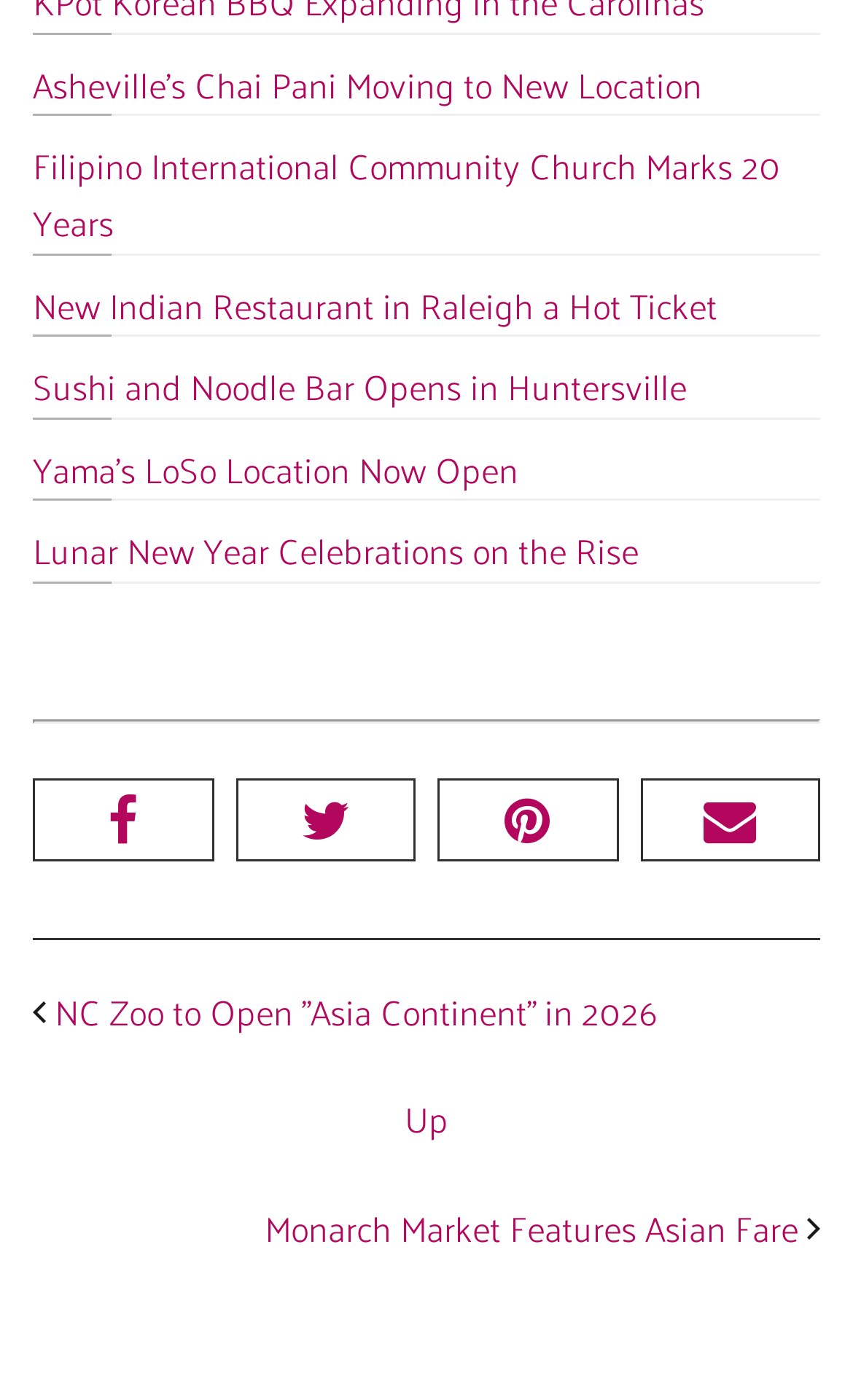What is the orientation of the separator?
Based on the image, answer the question with a single word or brief phrase.

Horizontal